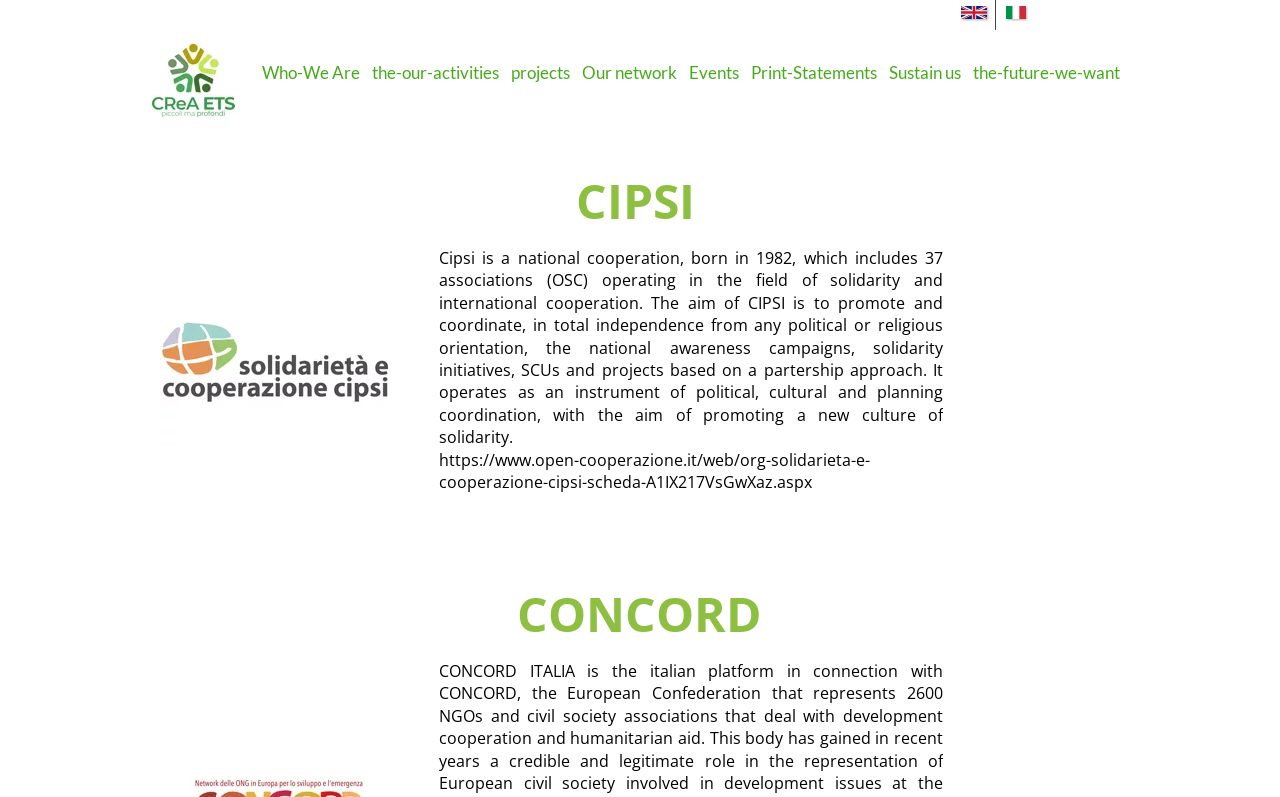What is the main theme of the webpage?
Give a comprehensive and detailed explanation for the question.

I found the answer by analyzing the content of the webpage, which includes text and images related to solidarity and international cooperation. The organization's name, CIPSI, and the text describing its purpose and activities also suggest that the main theme of the webpage is solidarity and international cooperation.